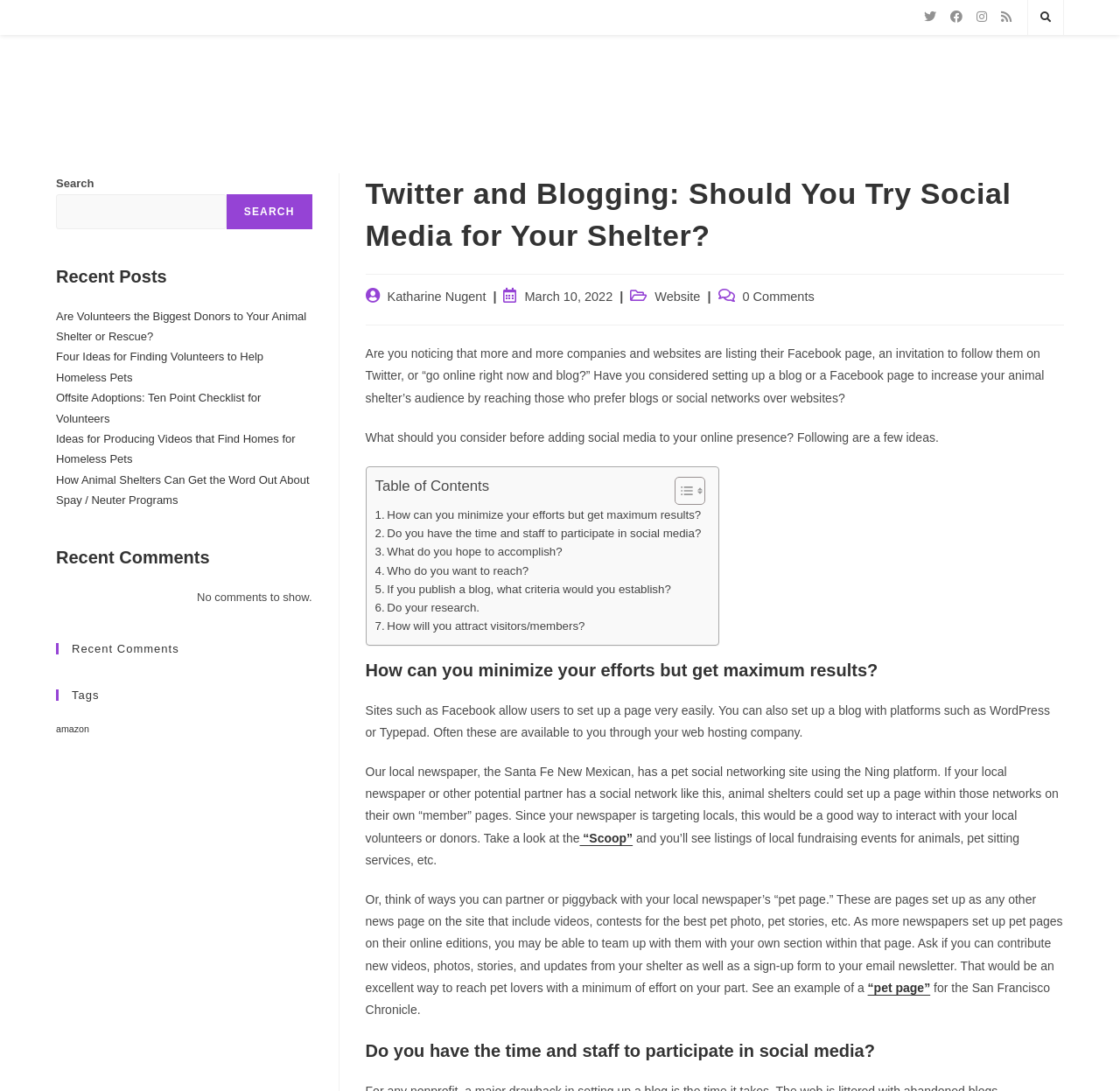Using the provided description: "amazon", find the bounding box coordinates of the corresponding UI element. The output should be four float numbers between 0 and 1, in the format [left, top, right, bottom].

[0.05, 0.663, 0.08, 0.673]